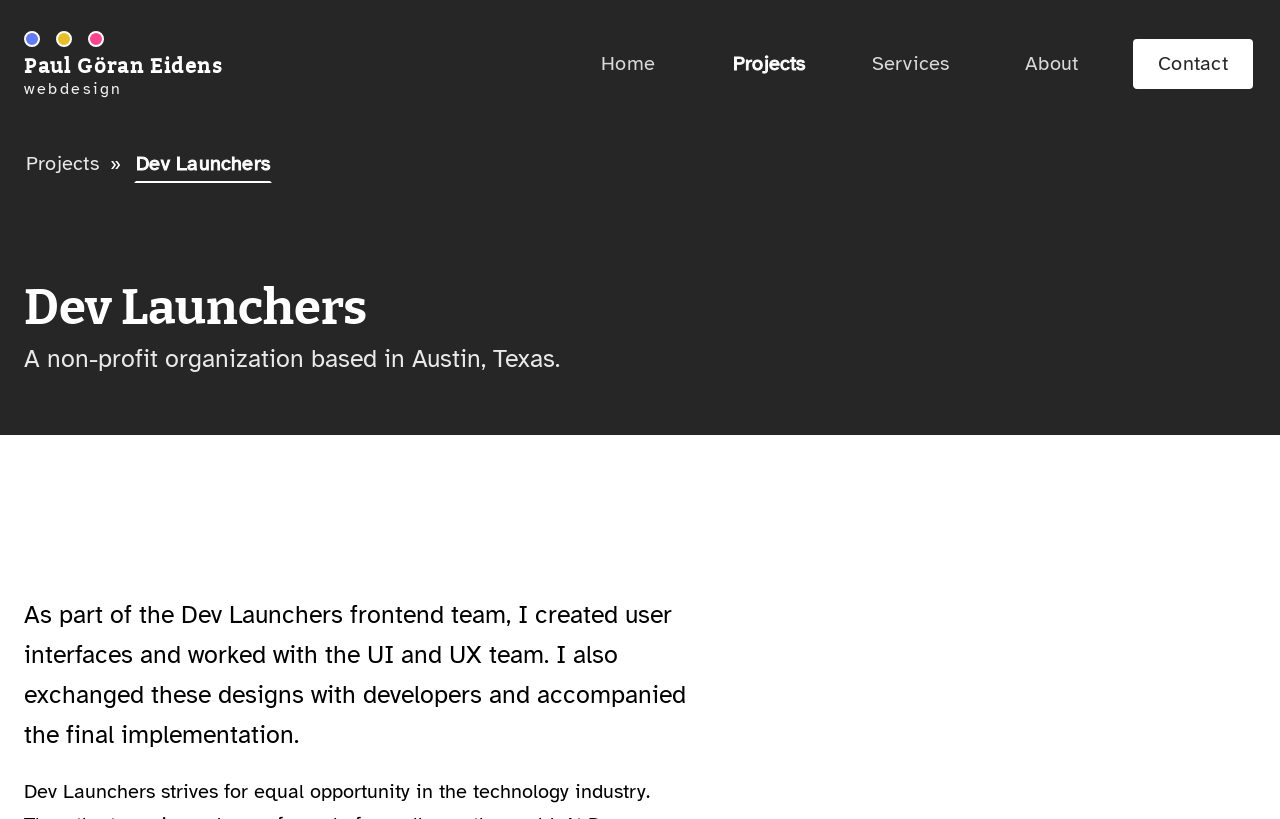Refer to the screenshot and answer the following question in detail:
How many breadcrumb links are there?

I counted the number of links in the 'breadcrumb' navigation element, which are 'Projects' and 'Dev Launchers', totaling 2 breadcrumb links.